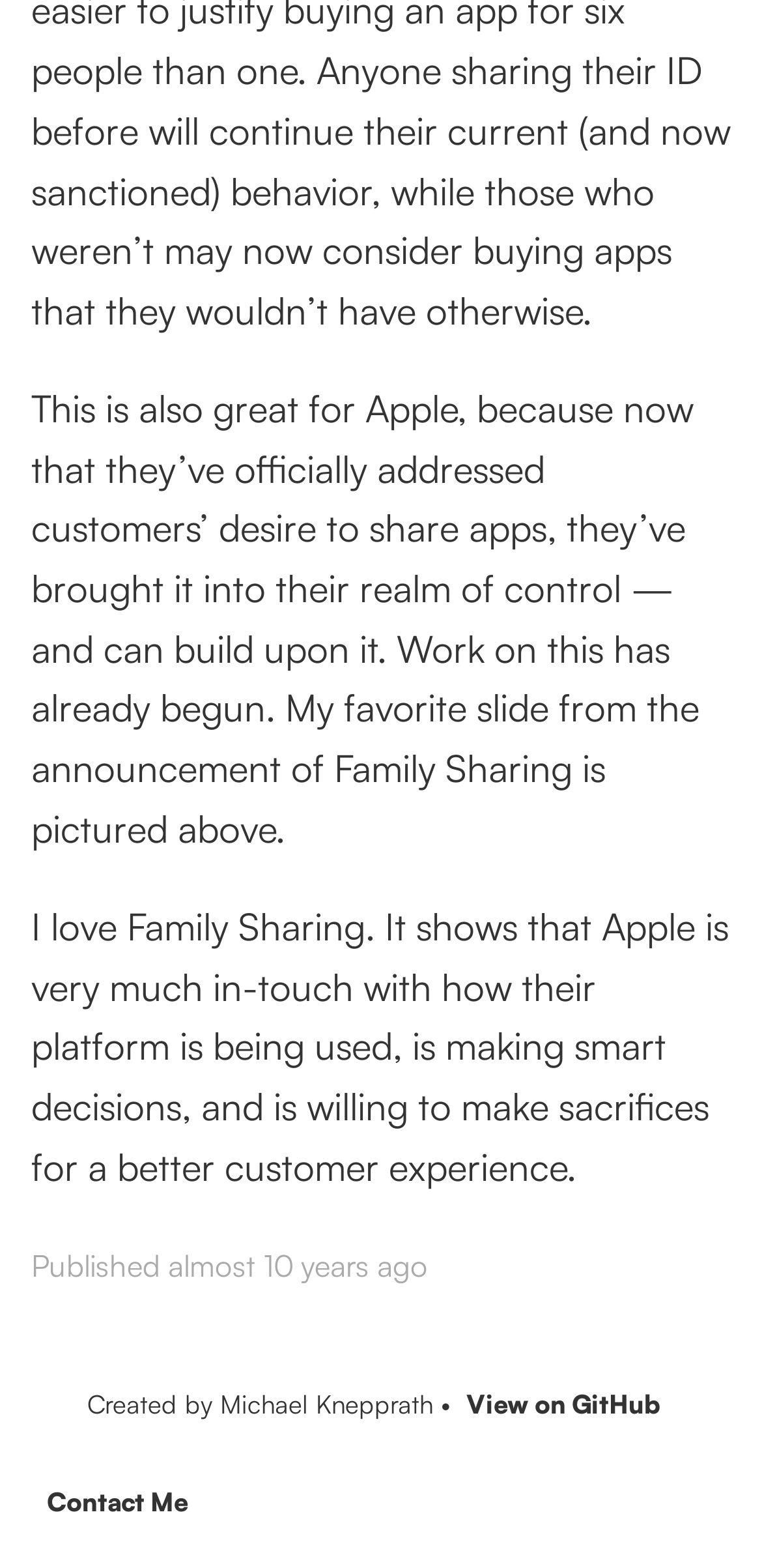Find the coordinates for the bounding box of the element with this description: "Contact Me".

[0.041, 0.938, 0.267, 0.977]